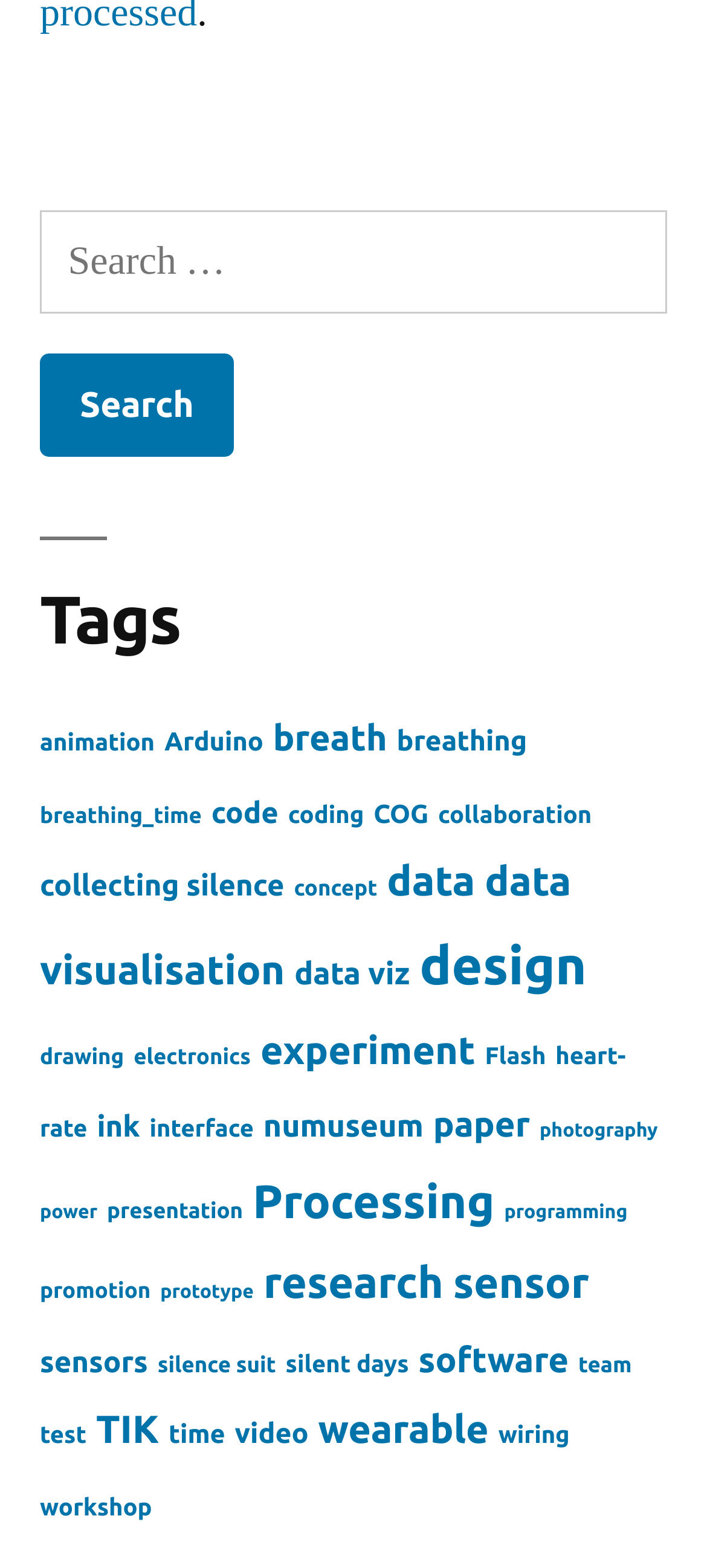Can you give a detailed response to the following question using the information from the image? How many items are related to 'data visualisation'?

The link 'data visualisation' has a description '(20 items)' next to it, indicating that there are 20 items related to data visualisation.